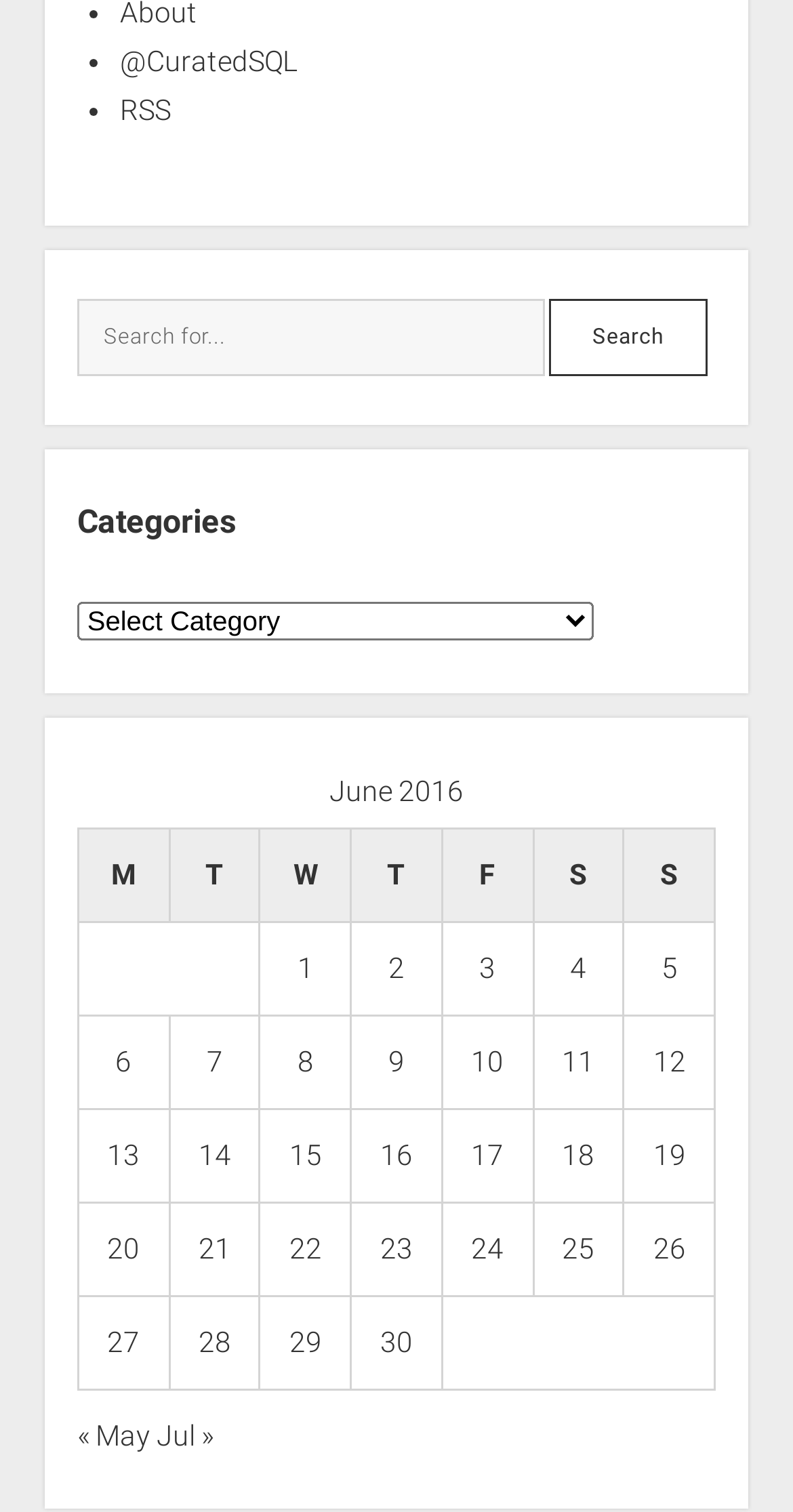Determine the bounding box coordinates of the clickable region to execute the instruction: "Go to CuratedSQL". The coordinates should be four float numbers between 0 and 1, denoted as [left, top, right, bottom].

[0.151, 0.029, 0.374, 0.051]